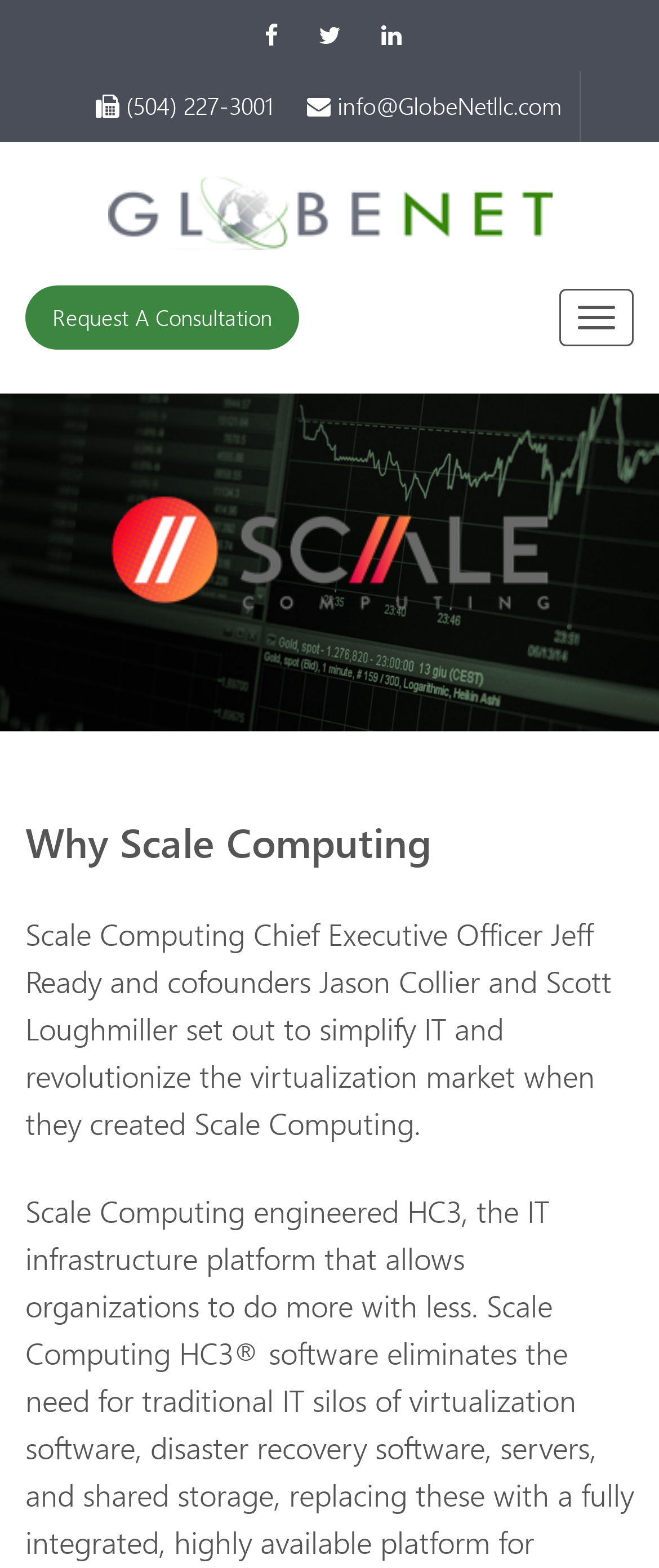Using the element description (504) 227-3001, predict the bounding box coordinates for the UI element. Provide the coordinates in (top-left x, top-left y, bottom-right x, bottom-right y) format with values ranging from 0 to 1.

[0.119, 0.045, 0.44, 0.09]